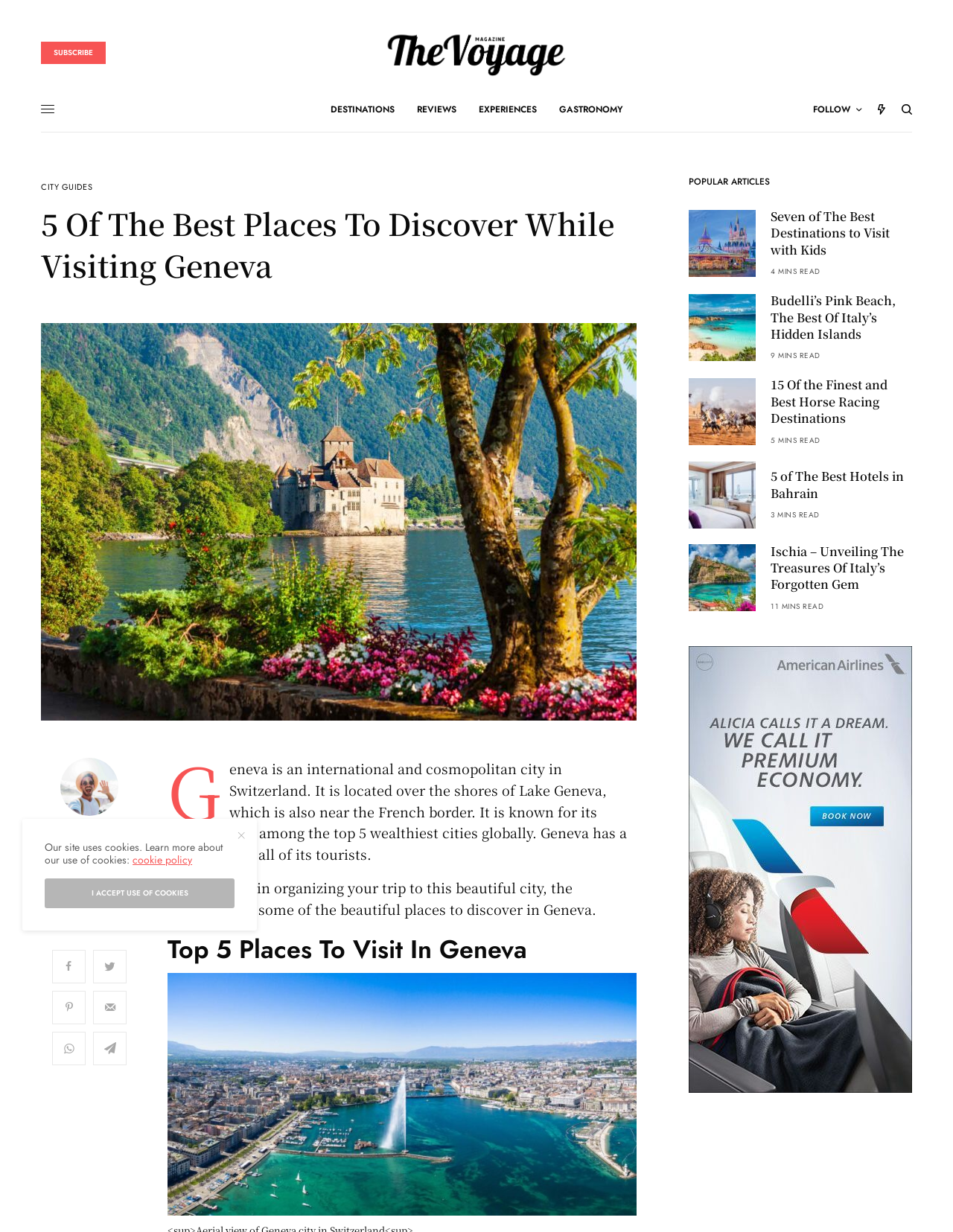Give a one-word or short-phrase answer to the following question: 
What is the name of the magazine?

The Voyage Magazine